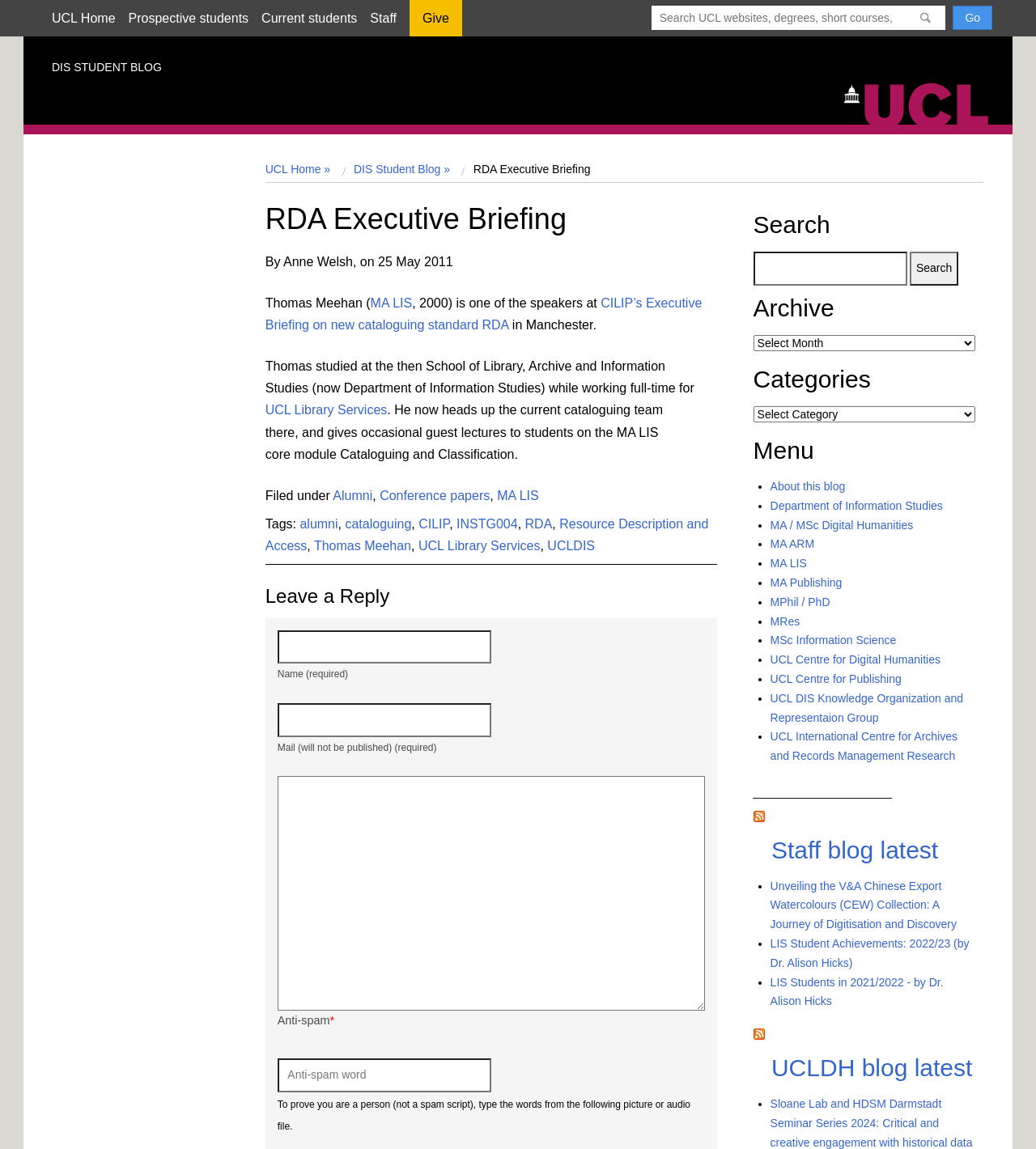Describe all significant elements and features of the webpage.

The webpage is the UCL Homepage, specifically the RDA Executive Briefing page on the UCL DIS Student Blog. At the top of the page, there is a search box with a "Go" button to the right, allowing users to search UCL websites, degrees, short courses, people, and more. Below the search box, there are links to "UCL Home", "Prospective students", "Current students", and "Staff".

To the right of the search box, there is a UCL logo and a link to the "Home" page. Below the logo, there is a heading "RDA Executive Briefing" with a subheading "By Anne Welsh, on 25 May 2011". The main content of the page is an article about Thomas Meehan, one of the speakers at CILIP's Executive Briefing on new cataloguing standard RDA, with details about his background and experience.

On the right-hand side of the page, there are several sections, including "Search", "Archive", "Categories", and "Menu". The "Menu" section has a list of links to various pages, including "About this blog", "Department of Information Studies", and several Master's programs.

At the bottom of the page, there is a section for leaving a reply, with text boxes for name, email, and comment, as well as an anti-spam section with a text box and a description of the anti-spam process.